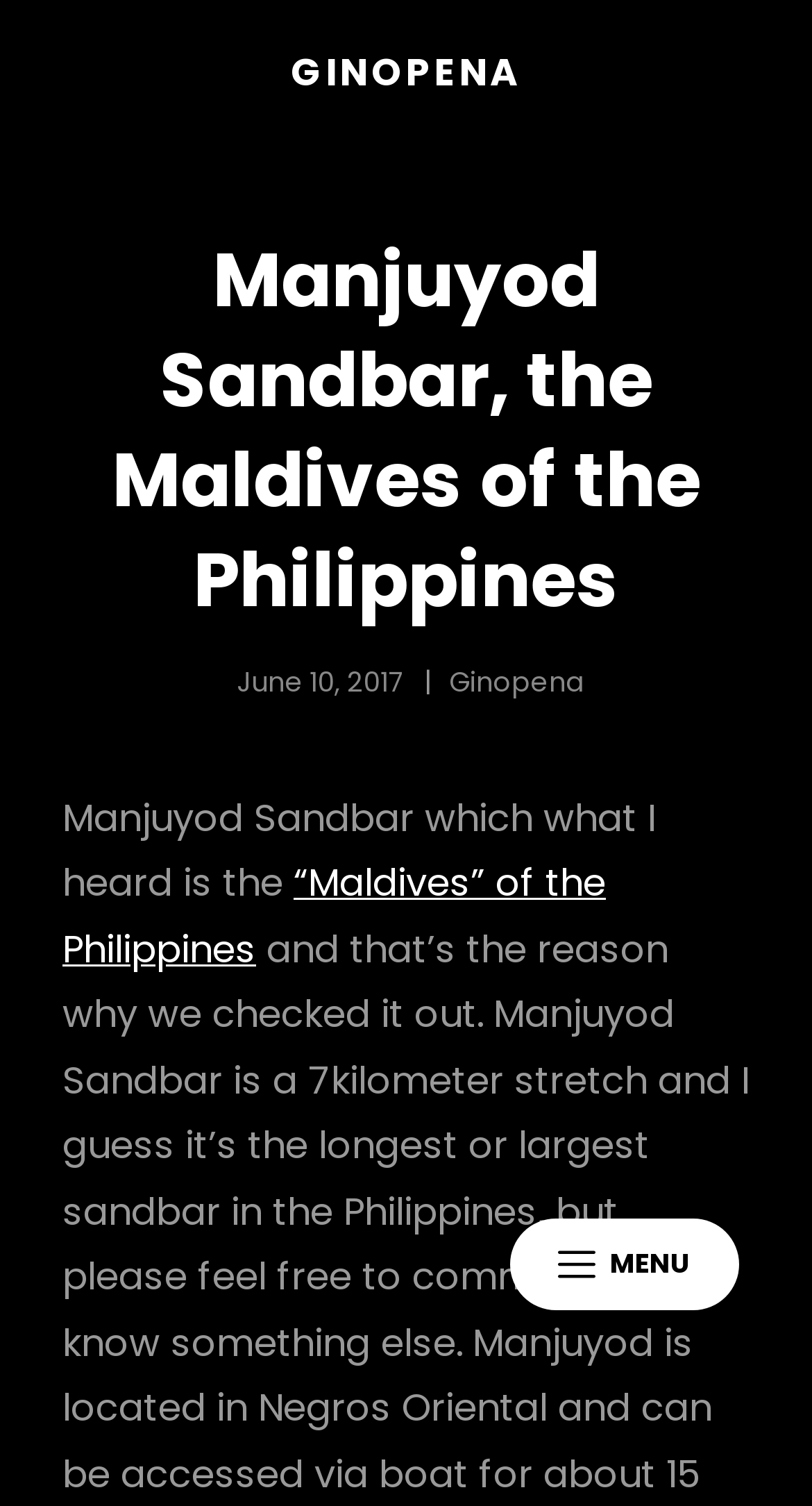What is the date mentioned on the webpage?
Answer the question with a detailed explanation, including all necessary information.

I found the answer by looking at the link element which says 'June 10, 2017'.